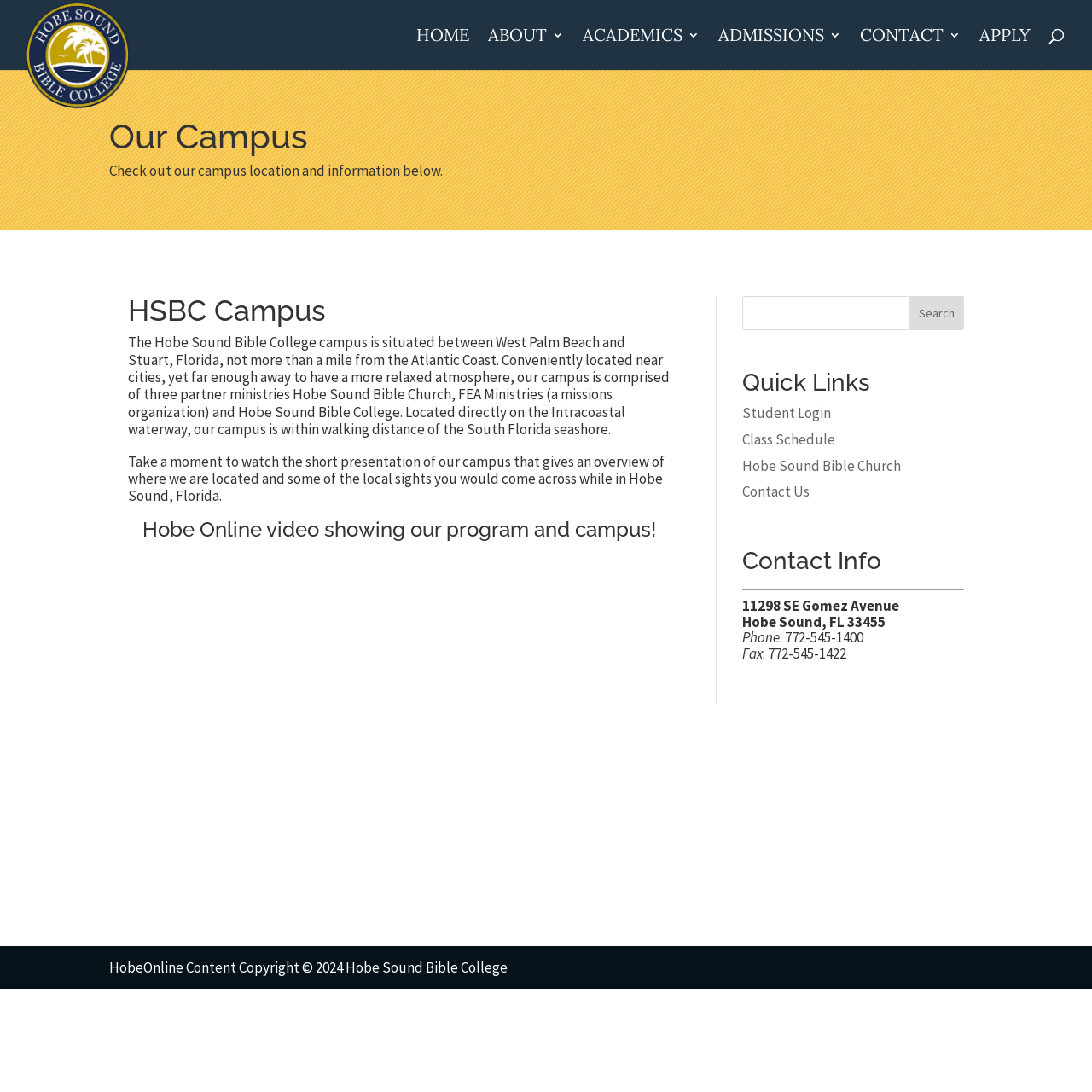Create a detailed description of the webpage's content and layout.

The webpage is about the campus of HSBC Online Program, with a prominent link to the program's homepage at the top left corner. Below this, there is a navigation menu with links to different sections of the website, including HOME, ABOUT, ACADEMICS, ADMISSIONS, CONTACT, and APPLY.

The main content of the page is divided into several sections. The first section has a heading "Our Campus" and a brief introduction to the campus location and information. Below this, there is a more detailed description of the HSBC Campus, including its location, atmosphere, and partner ministries.

The next section has a heading "Hobe Online video showing our program and campus!" and features an iframe displaying a video presentation of the campus. Below this, there is a search bar with a textbox and a search button.

The following section is headed "Quick Links" and provides links to various resources, including Student Login, Class Schedule, Hobe Sound Bible Church, and Contact Us. Below this, there is a section with contact information, including the address, phone number, and fax number of the college.

At the very bottom of the page, there is a copyright notice stating that the content is owned by Hobe Sound Bible College.